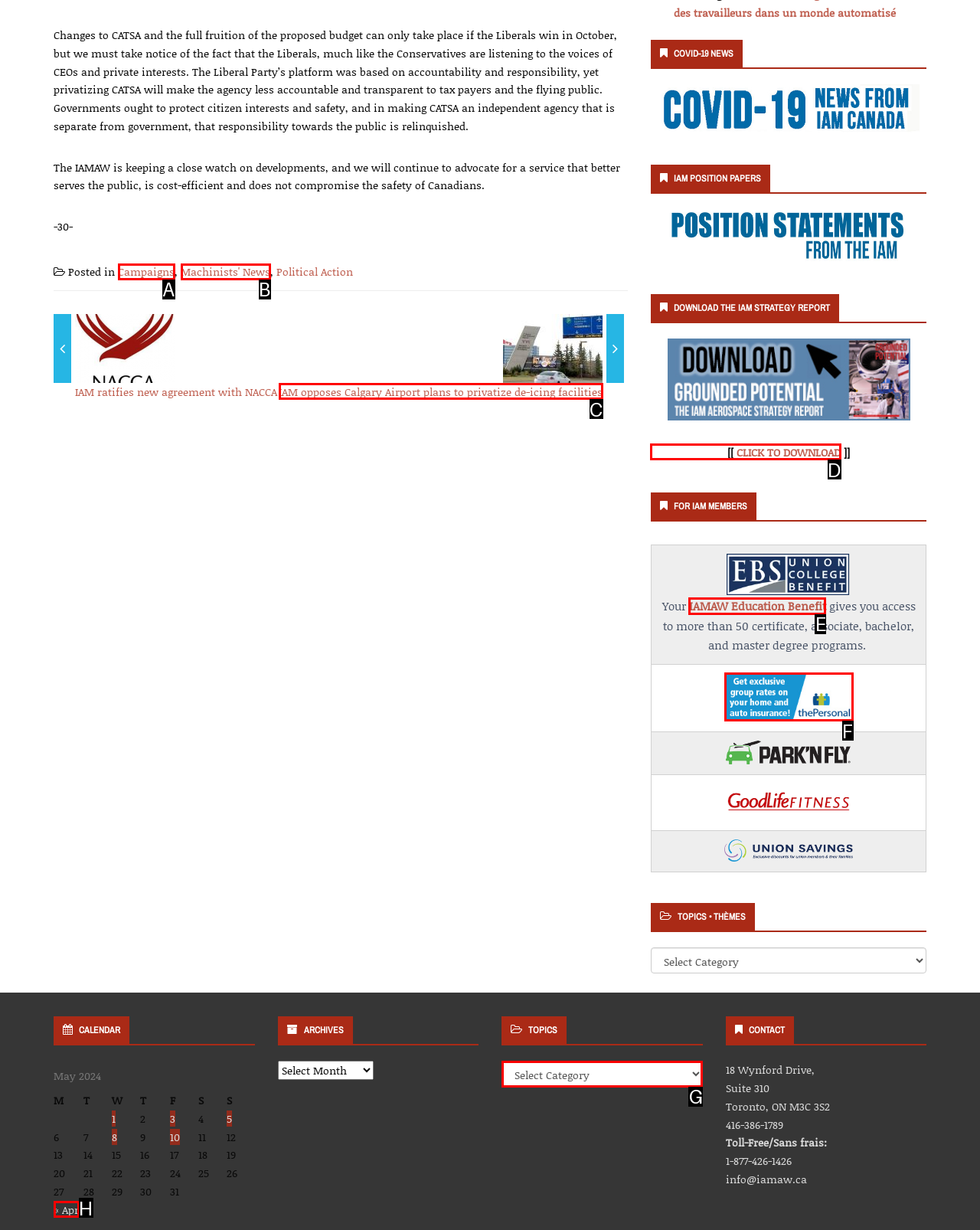Identify the HTML element to select in order to accomplish the following task: Click to download the IAM strategy report
Reply with the letter of the chosen option from the given choices directly.

D